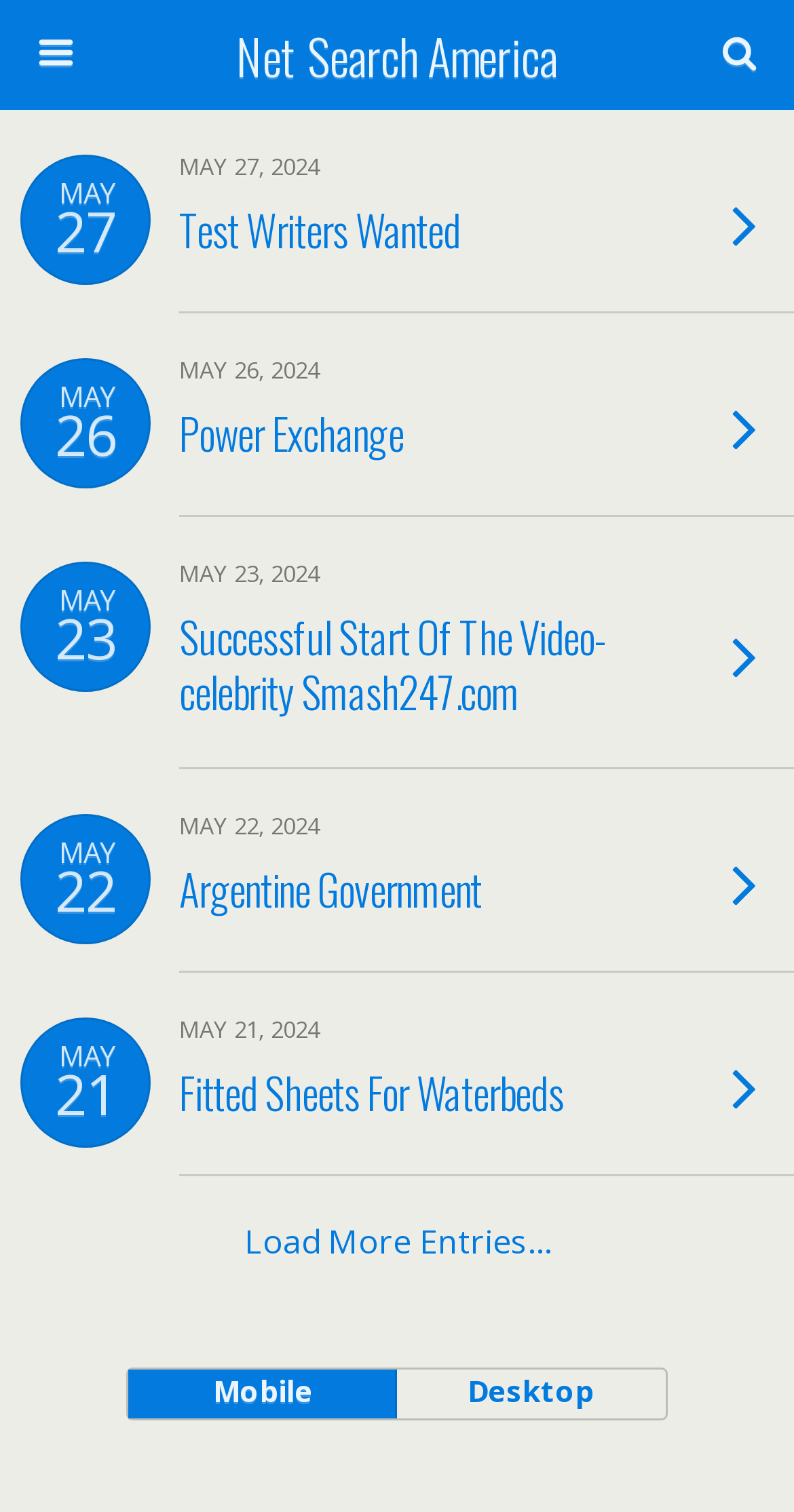Determine the bounding box coordinates for the area that should be clicked to carry out the following instruction: "Load more entries".

[0.0, 0.778, 1.0, 0.864]